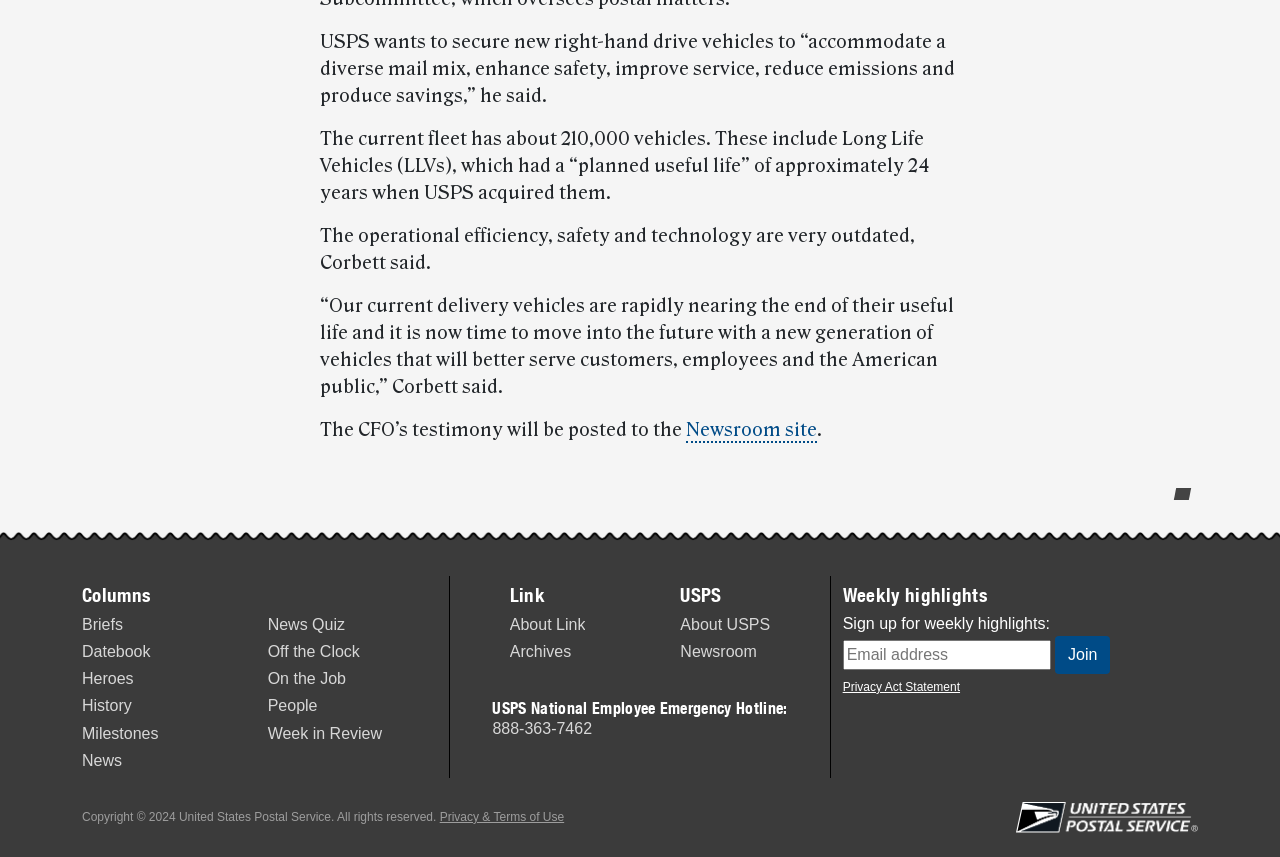Determine the bounding box coordinates of the section to be clicked to follow the instruction: "Click the 'Newsroom' link". The coordinates should be given as four float numbers between 0 and 1, formatted as [left, top, right, bottom].

[0.532, 0.75, 0.591, 0.77]